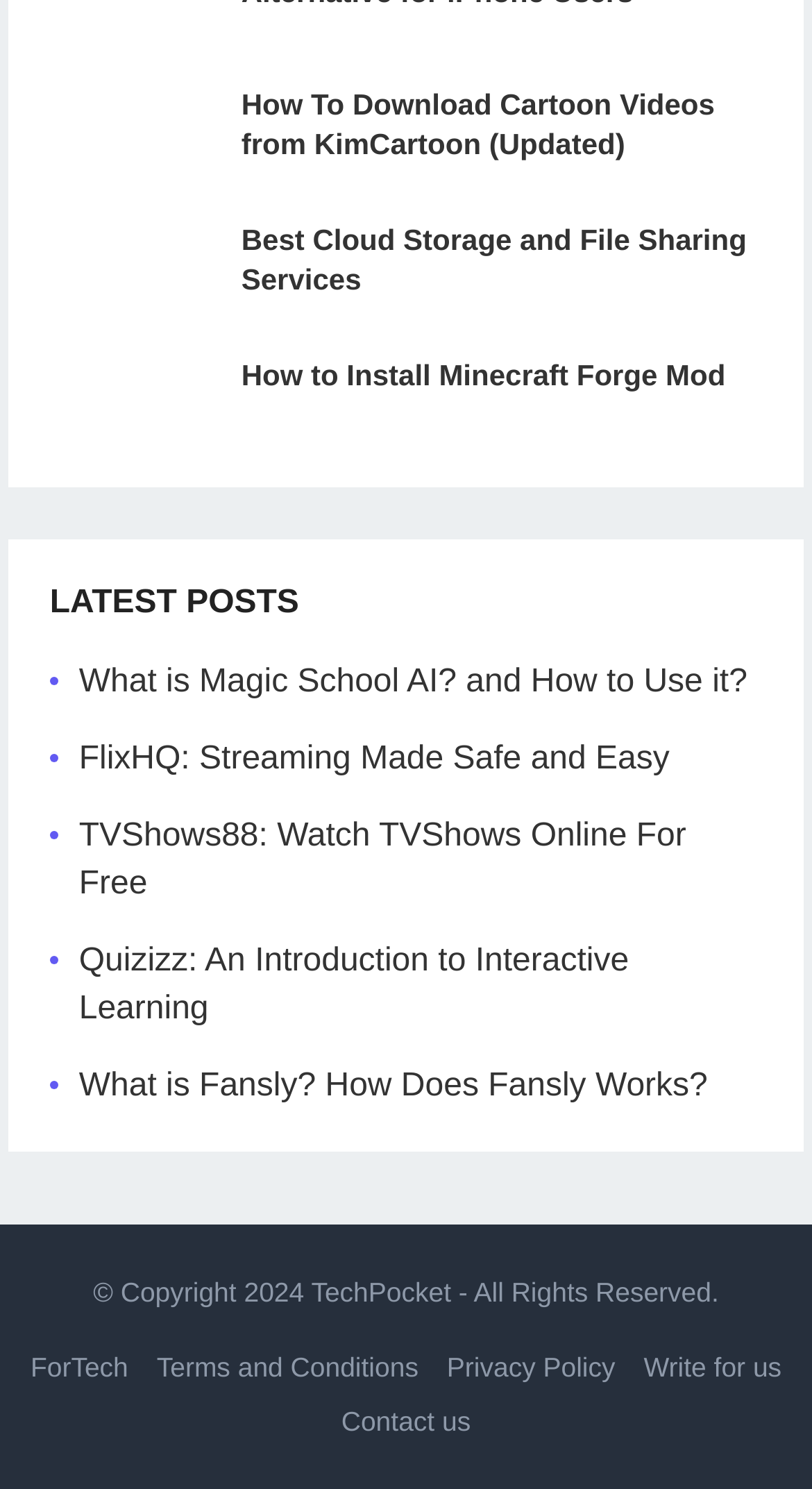What is the last link at the bottom of the webpage?
Please answer the question with a single word or phrase, referencing the image.

Contact us